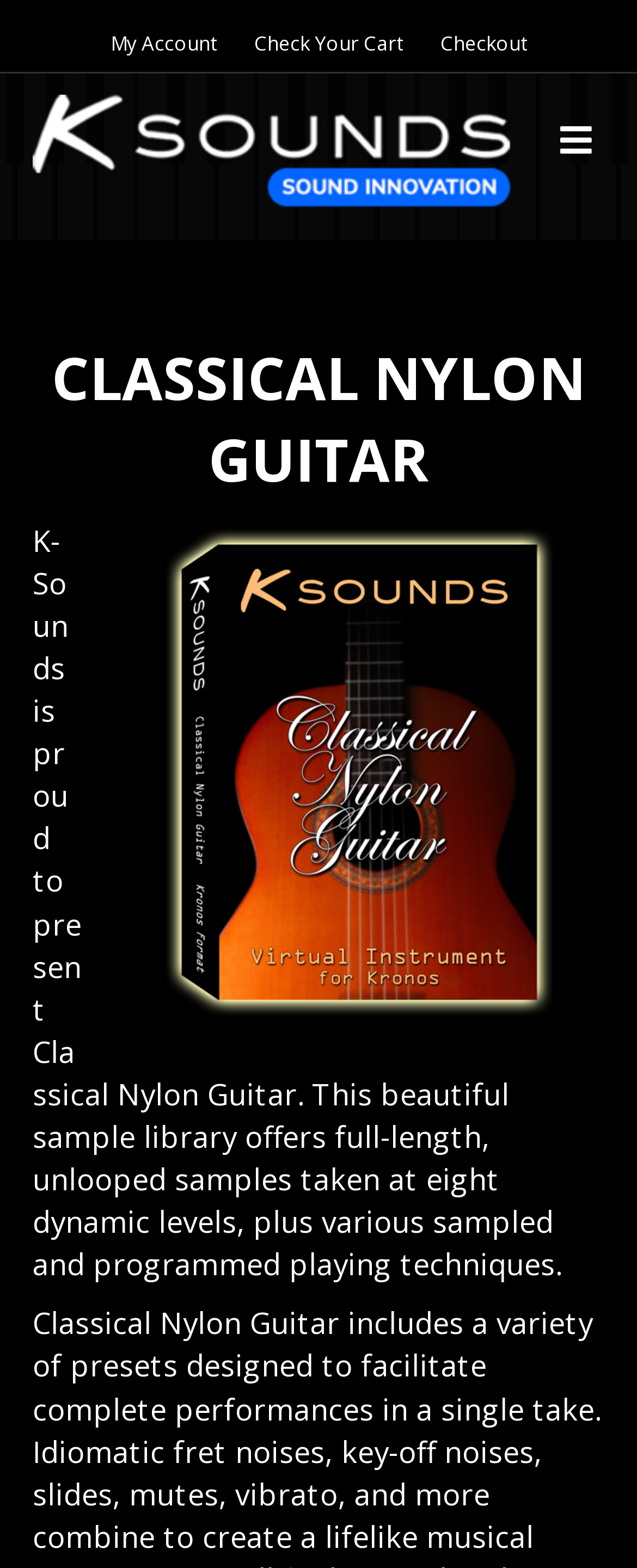Generate a thorough description of the webpage.

The webpage is about K-Sounds Guitar Sample Libraries, specifically showcasing their Classical Nylon Guitar sample library. At the top, there is a navigation bar with three links: "My Account", "Check Your Cart", and "Checkout", aligned horizontally across the page. Below this navigation bar, there is a prominent link "K-Sounds Sound Libraries" accompanied by an image, taking up a significant portion of the page's width.

On the right side of the page, there is a button labeled "MENU". When expanded, it reveals a section with a heading "CLASSICAL NYLON GUITAR" and an image of a guitar, "Classical-Nylon-Guitar-Kronos", which is positioned below the heading. This image takes up a significant portion of the page's height.

Below the image, there is a block of text that describes the Classical Nylon Guitar sample library, explaining that it offers full-length, unlooped samples taken at eight dynamic levels, plus various sampled and programmed playing techniques. This text is positioned below the image and spans across most of the page's width.